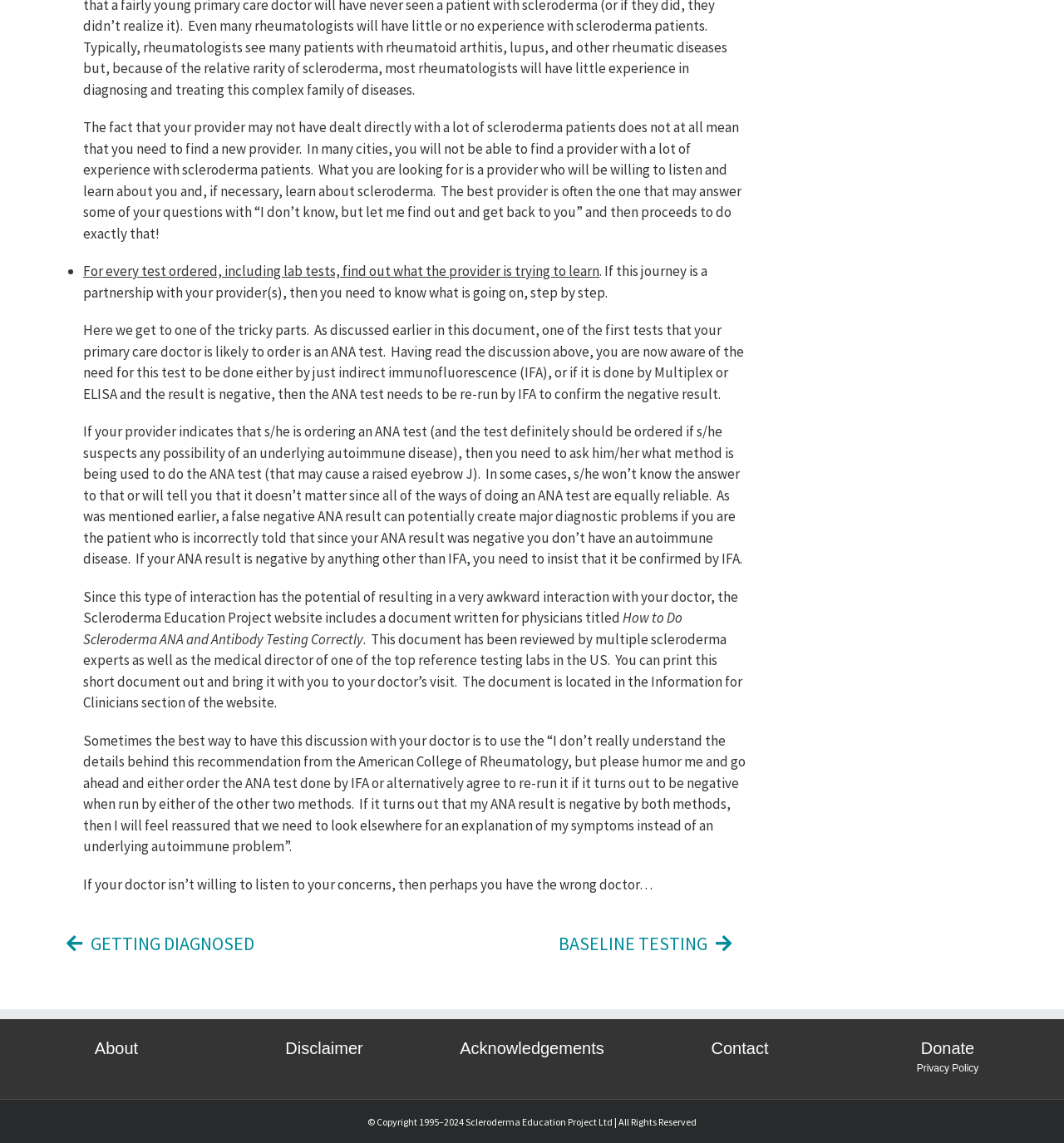Locate the bounding box coordinates of the element to click to perform the following action: 'Click on 'Contact''. The coordinates should be given as four float values between 0 and 1, in the form of [left, top, right, bottom].

[0.668, 0.909, 0.722, 0.925]